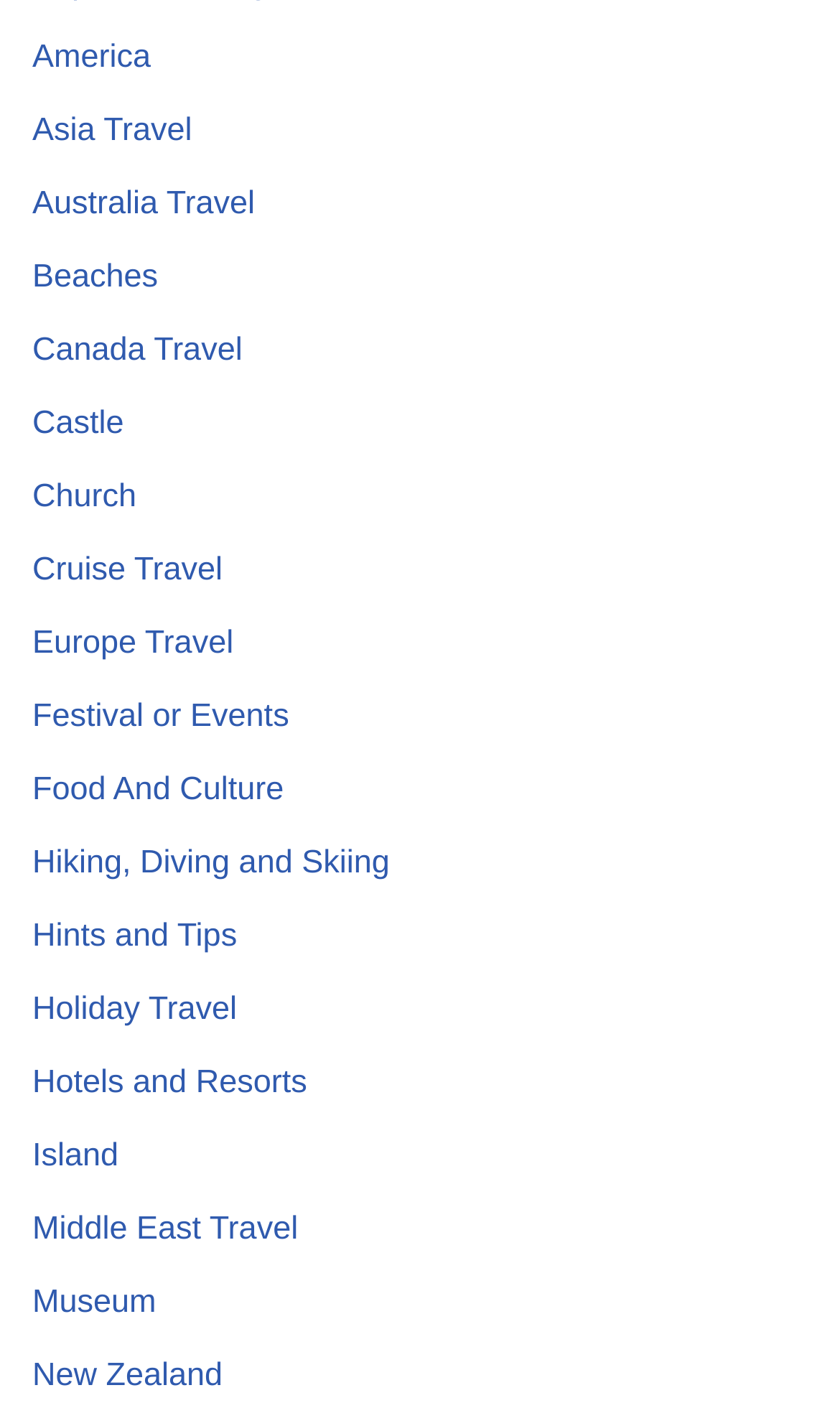Can you determine the bounding box coordinates of the area that needs to be clicked to fulfill the following instruction: "Discover beaches"?

[0.038, 0.182, 0.188, 0.207]